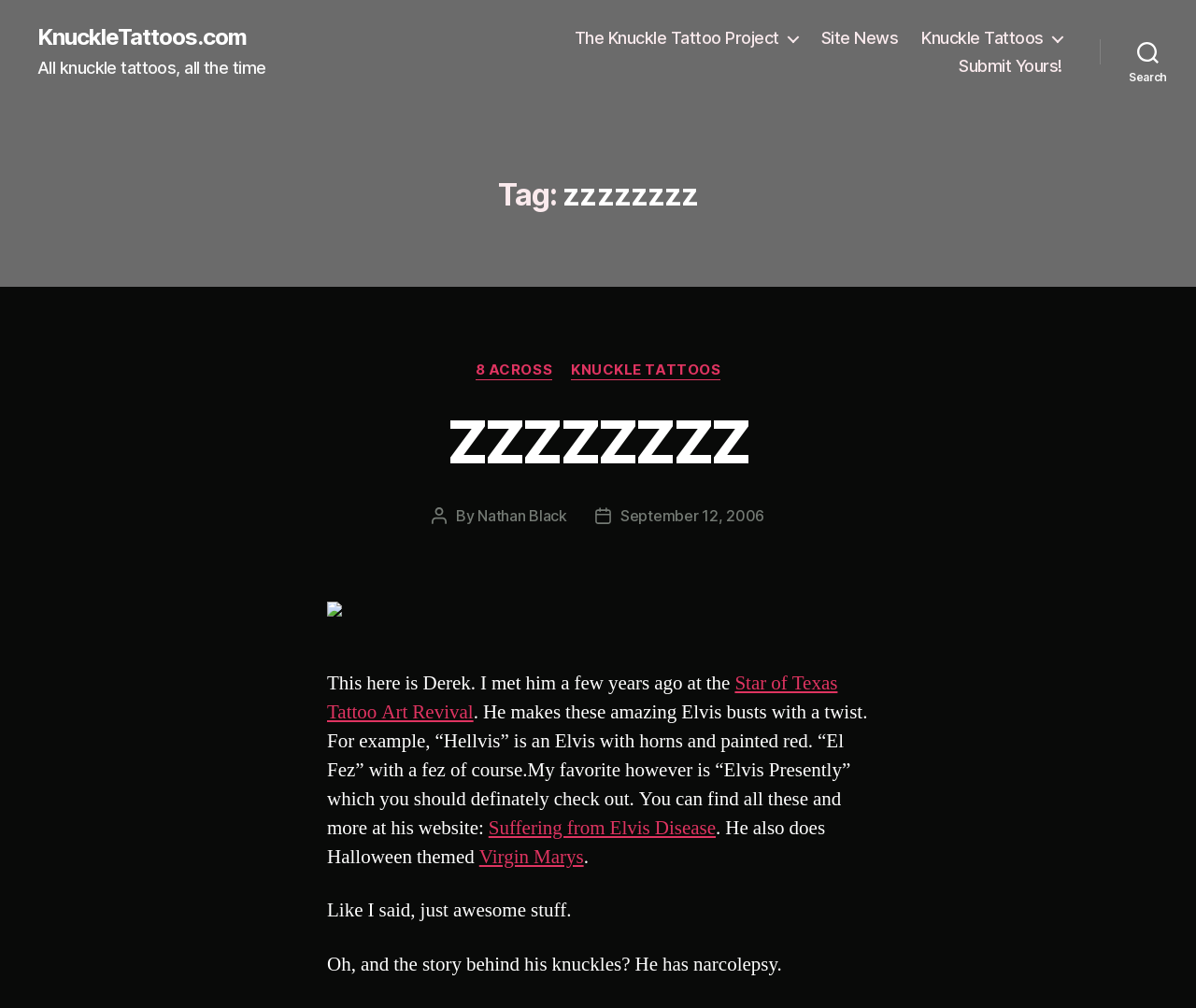Locate the bounding box coordinates of the area where you should click to accomplish the instruction: "Check out the 'Star of Texas Tattoo Art Revival' link".

[0.273, 0.666, 0.7, 0.719]